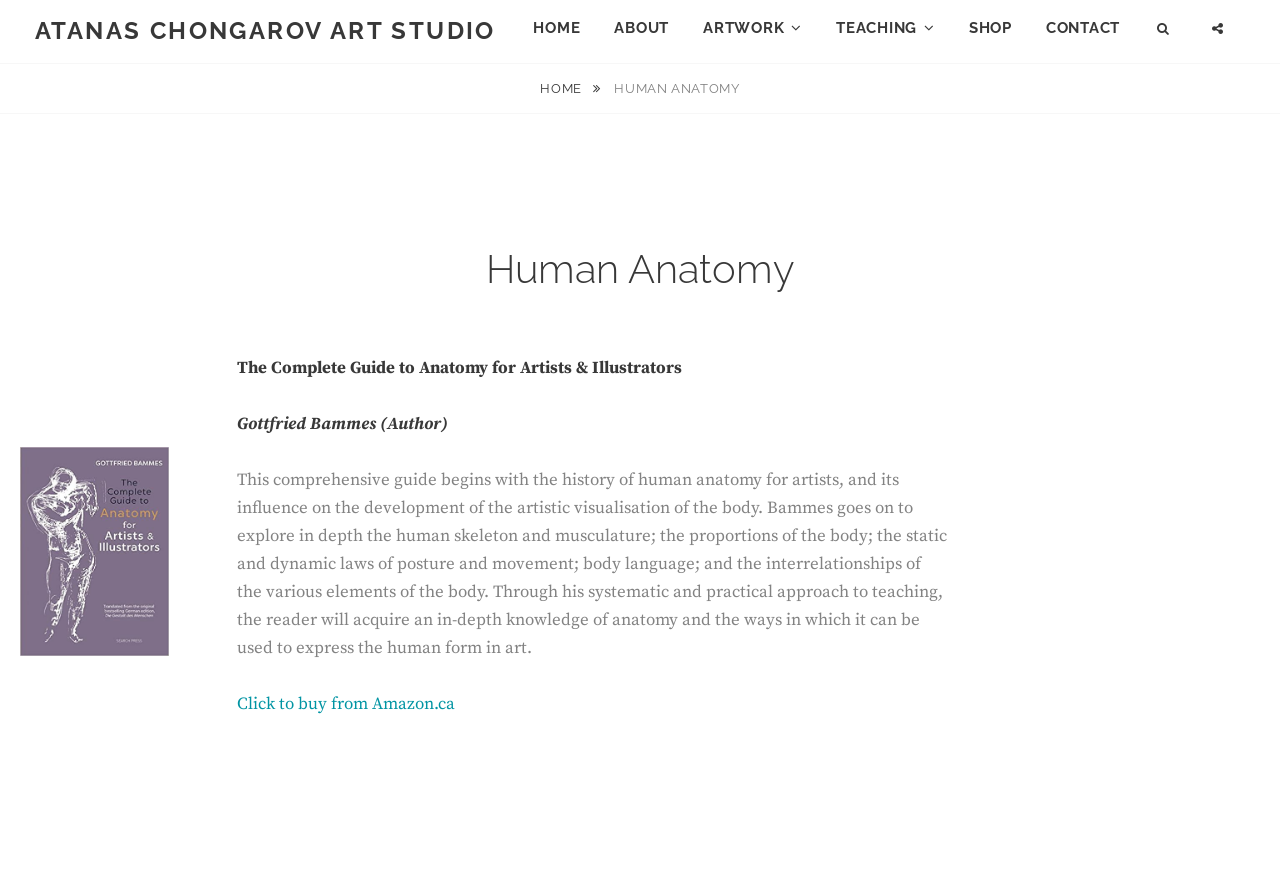Locate the bounding box coordinates of the element's region that should be clicked to carry out the following instruction: "buy from Amazon". The coordinates need to be four float numbers between 0 and 1, i.e., [left, top, right, bottom].

[0.185, 0.788, 0.349, 0.813]